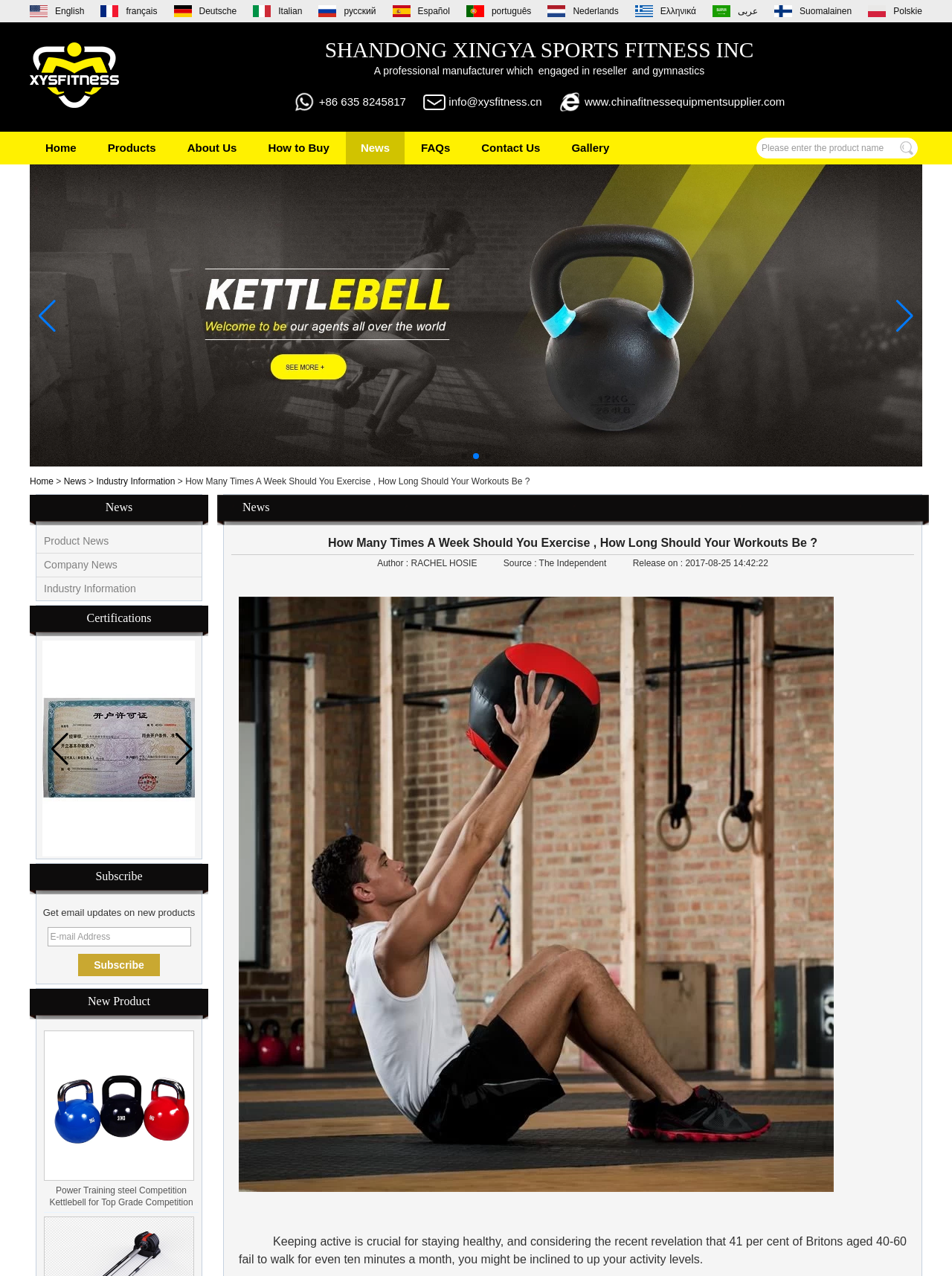Extract the main heading text from the webpage.

How Many Times A Week Should You Exercise , How Long Should Your Workouts Be ?